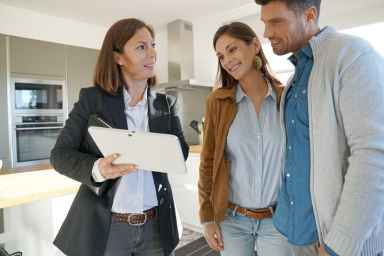What is the setting of the scene? Refer to the image and provide a one-word or short phrase answer.

Modern kitchen